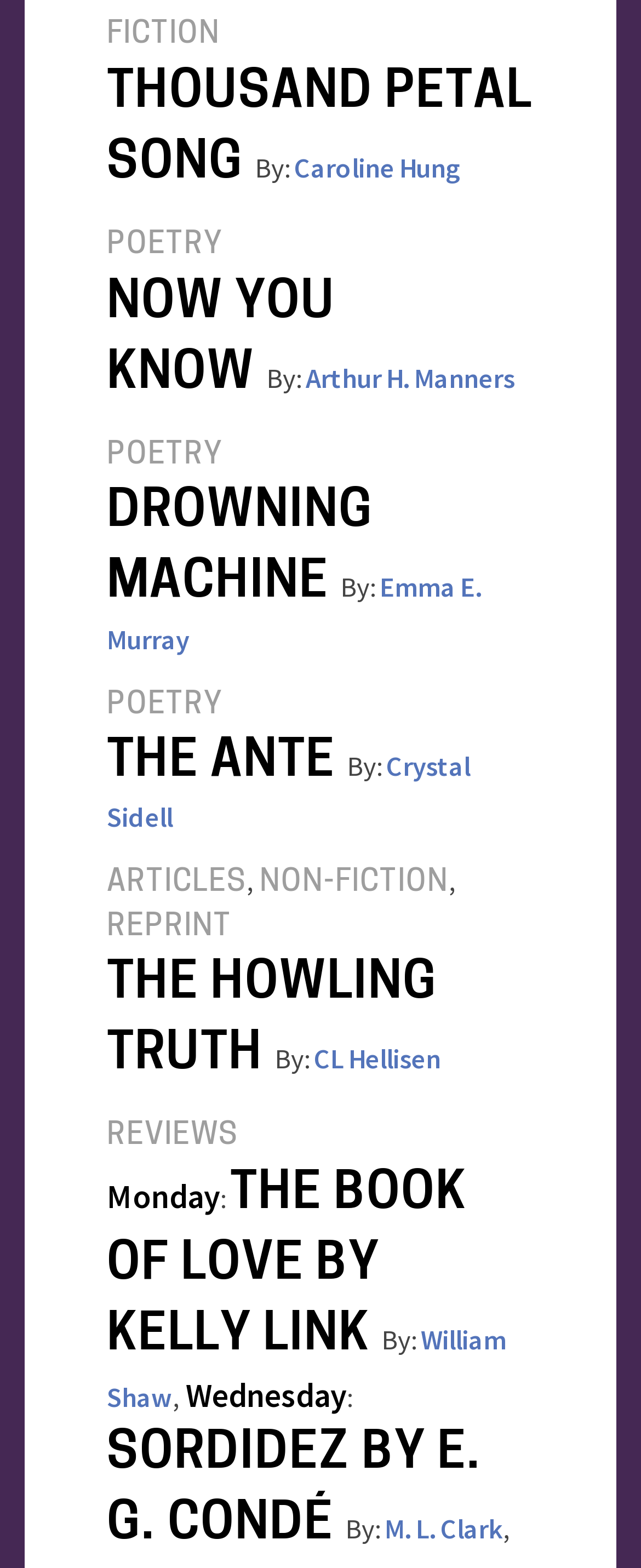Please identify the bounding box coordinates of the clickable area that will fulfill the following instruction: "Click on FICTION". The coordinates should be in the format of four float numbers between 0 and 1, i.e., [left, top, right, bottom].

[0.167, 0.013, 0.344, 0.033]